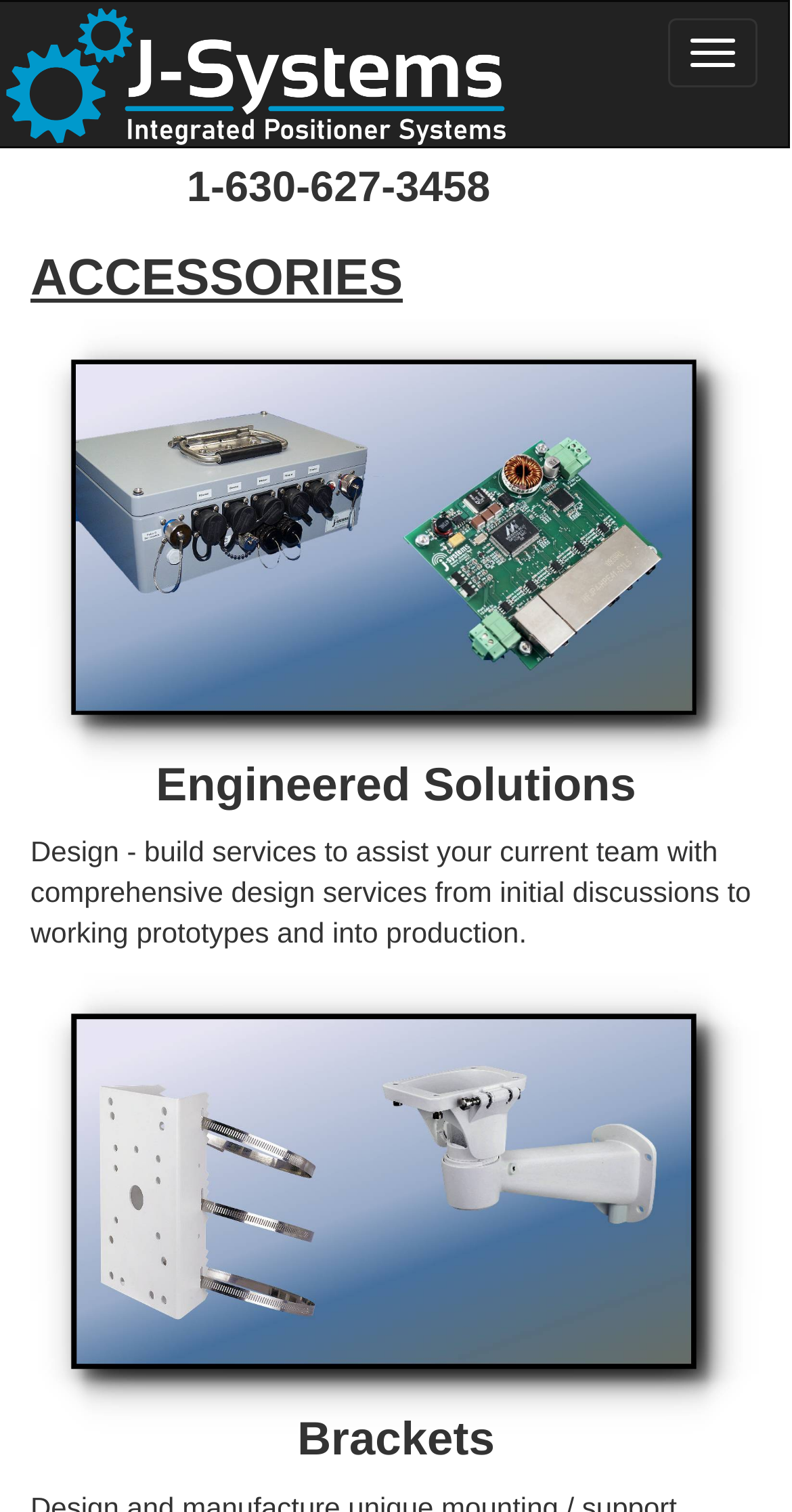What is the phone number on the webpage?
From the screenshot, provide a brief answer in one word or phrase.

1-630-627-3458